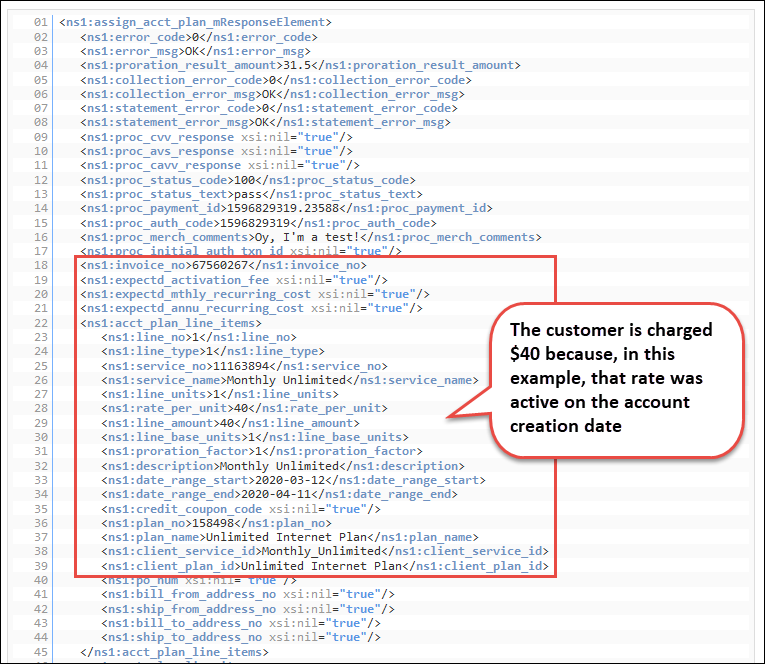What is the name of the service plan?
Provide a fully detailed and comprehensive answer to the question.

The service plan name can be found in the service lines details, which highlights a plan entitled 'Monthly Unlimited'.